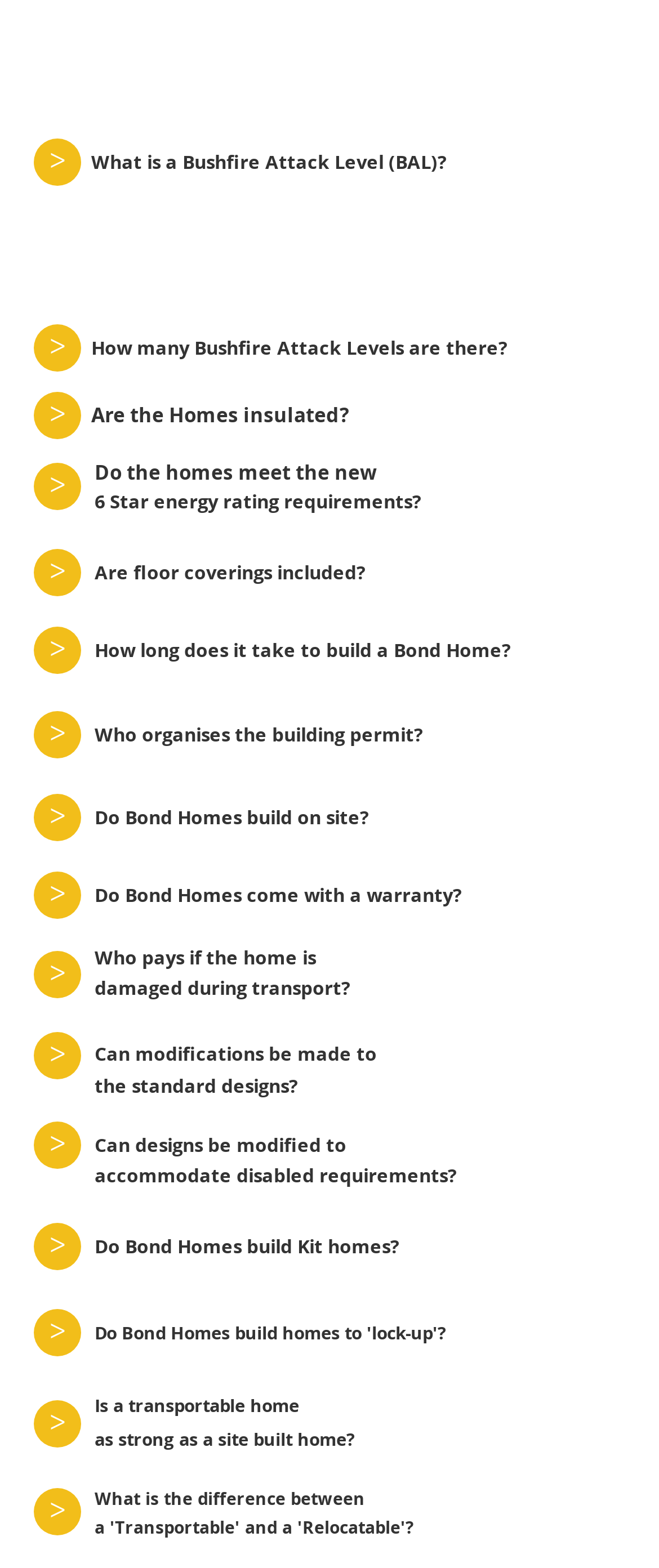Respond with a single word or phrase to the following question: Are there any questions about Bushfire Attack Levels on this webpage?

Yes